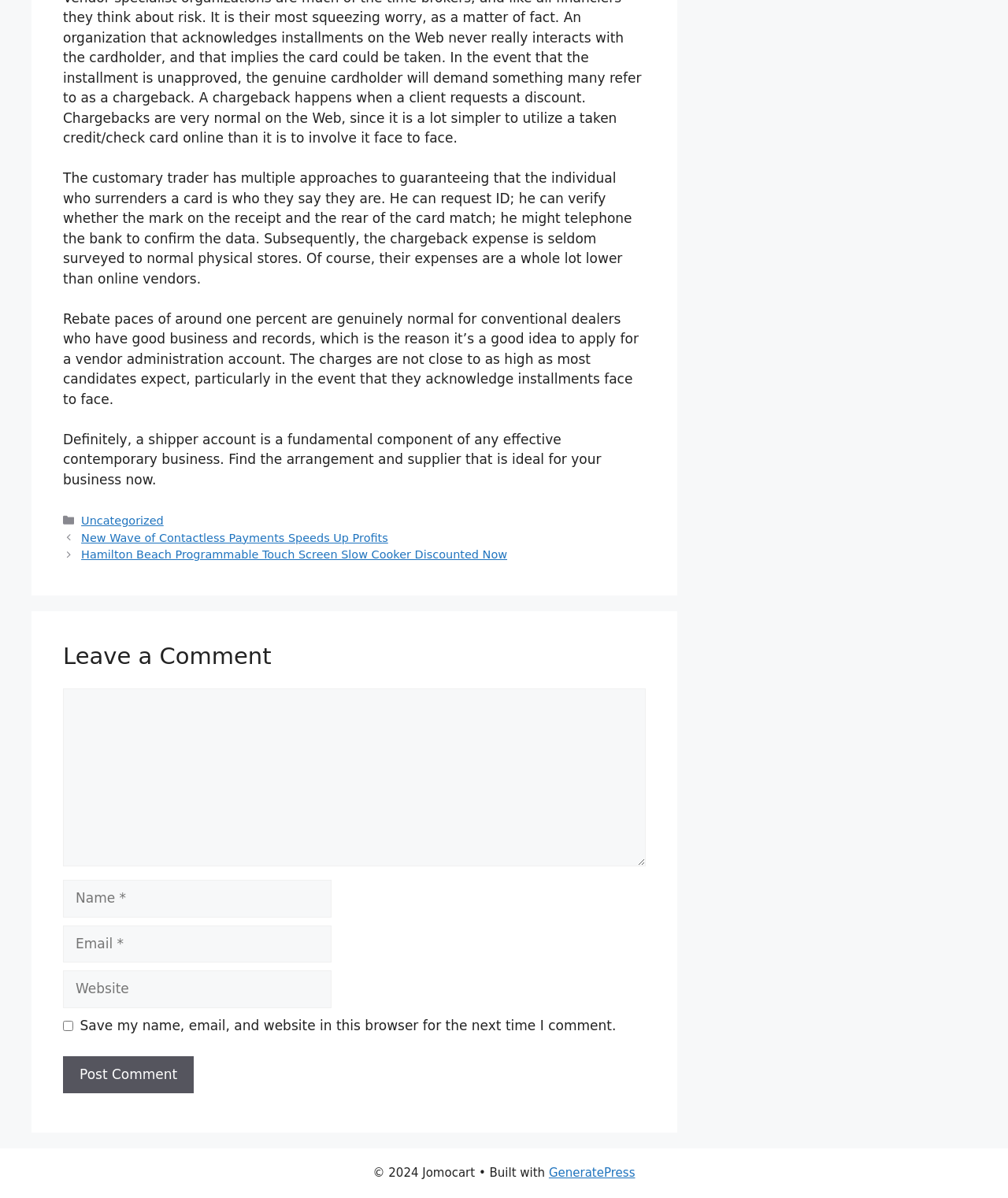Identify the bounding box coordinates for the UI element described as: "parent_node: Comment name="url" placeholder="Website"". The coordinates should be provided as four floats between 0 and 1: [left, top, right, bottom].

[0.062, 0.81, 0.329, 0.841]